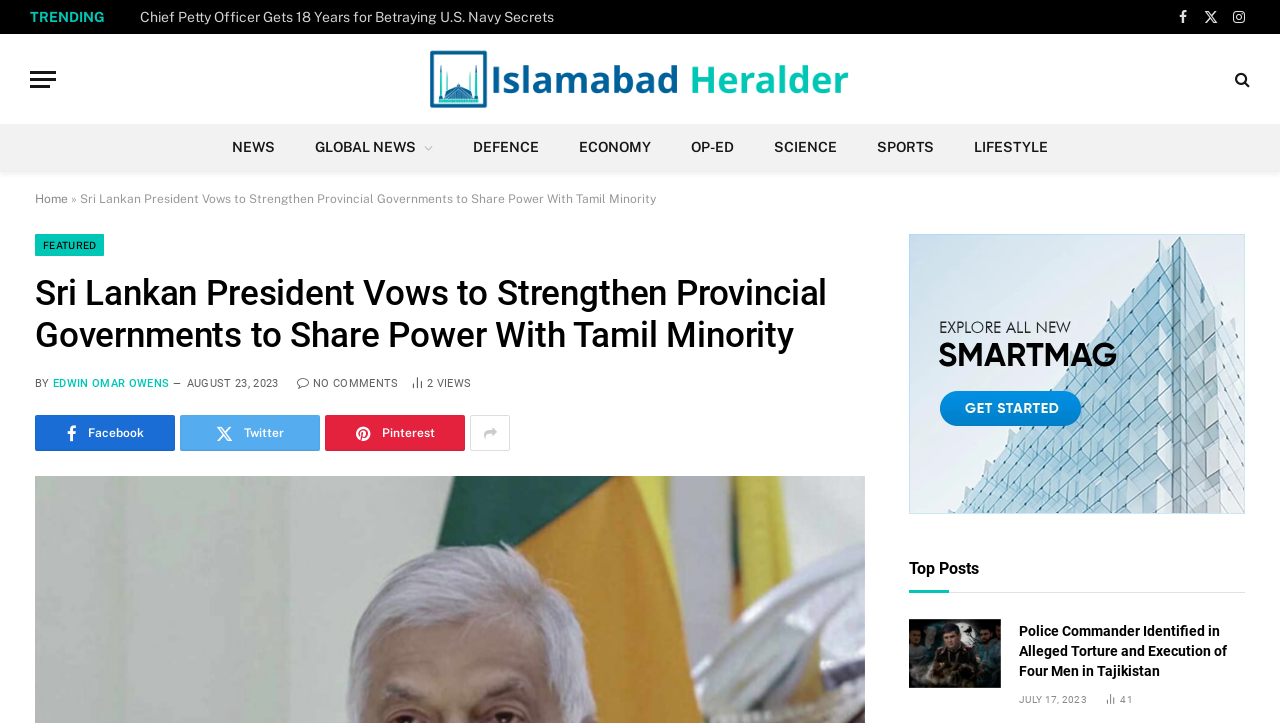What is the category of the article 'Sri Lankan President Vows to Strengthen Provincial Governments to Share Power With Tamil Minority'?
Offer a detailed and full explanation in response to the question.

I determined the answer by looking at the link element with the text 'GLOBAL NEWS' and the article title, which suggests that the article belongs to the GLOBAL NEWS category.